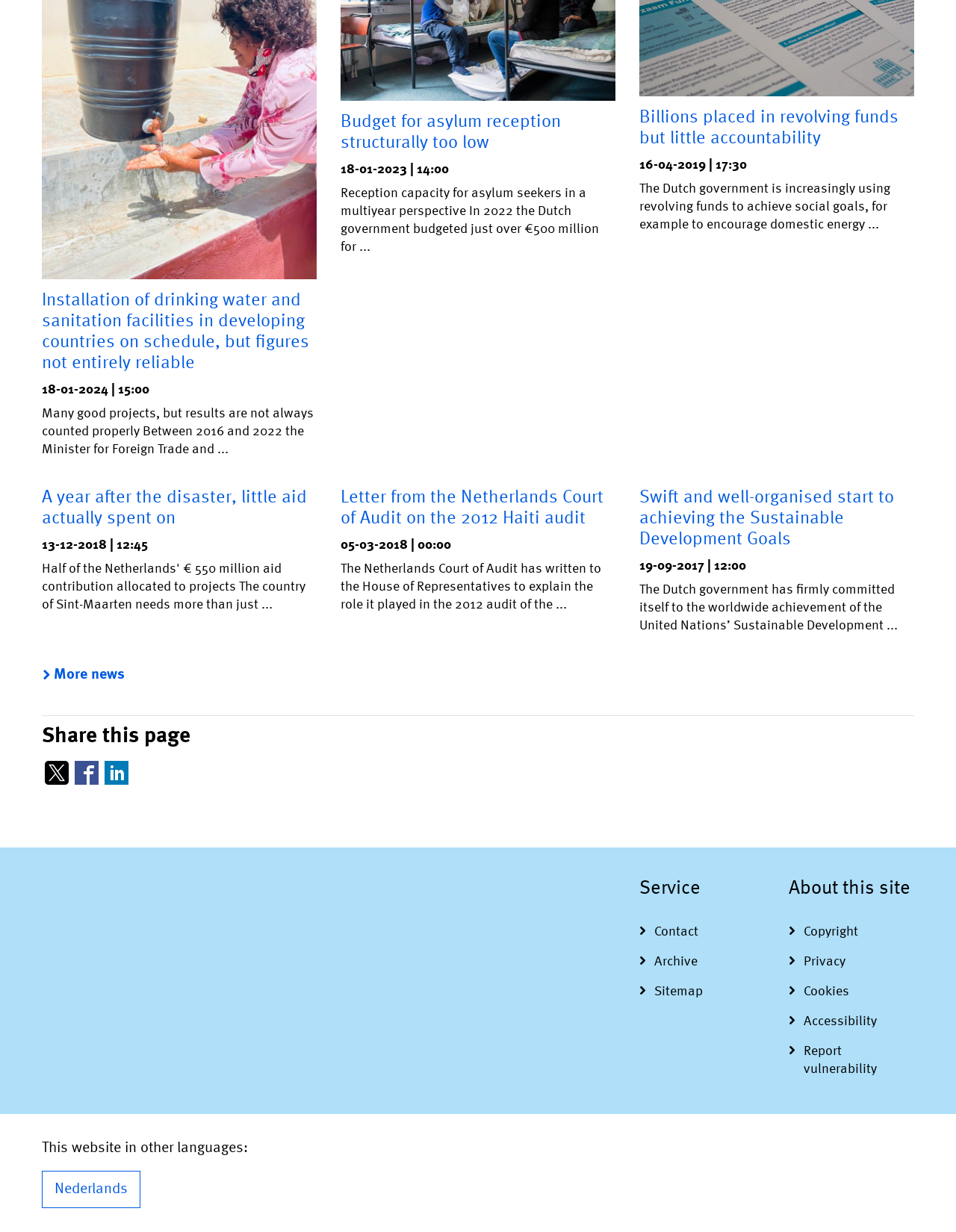Identify the bounding box of the HTML element described here: "Privacy". Provide the coordinates as four float numbers between 0 and 1: [left, top, right, bottom].

[0.825, 0.768, 0.956, 0.793]